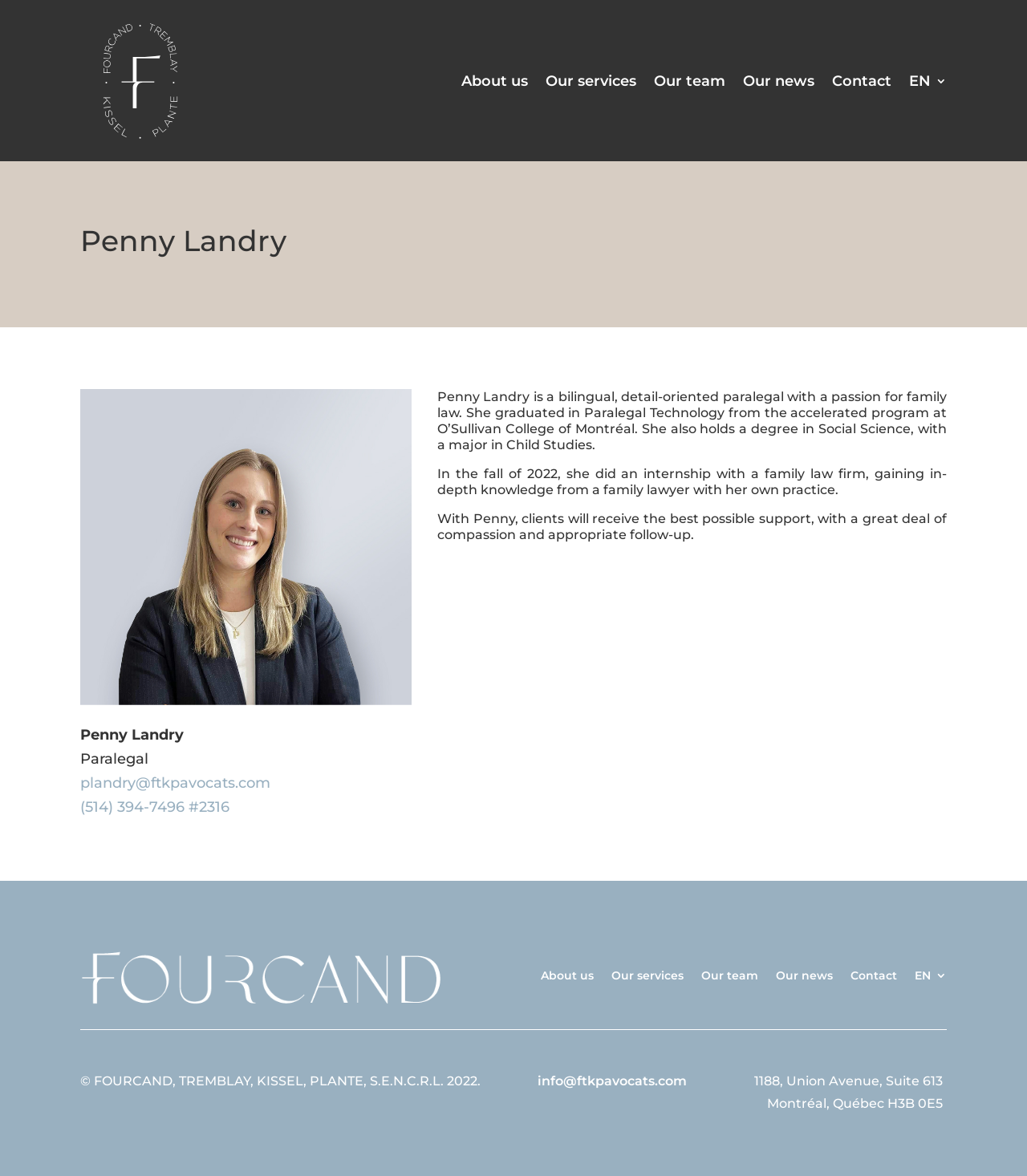Based on the element description: "(514) 394-7496 #2316", identify the bounding box coordinates for this UI element. The coordinates must be four float numbers between 0 and 1, listed as [left, top, right, bottom].

[0.078, 0.679, 0.223, 0.694]